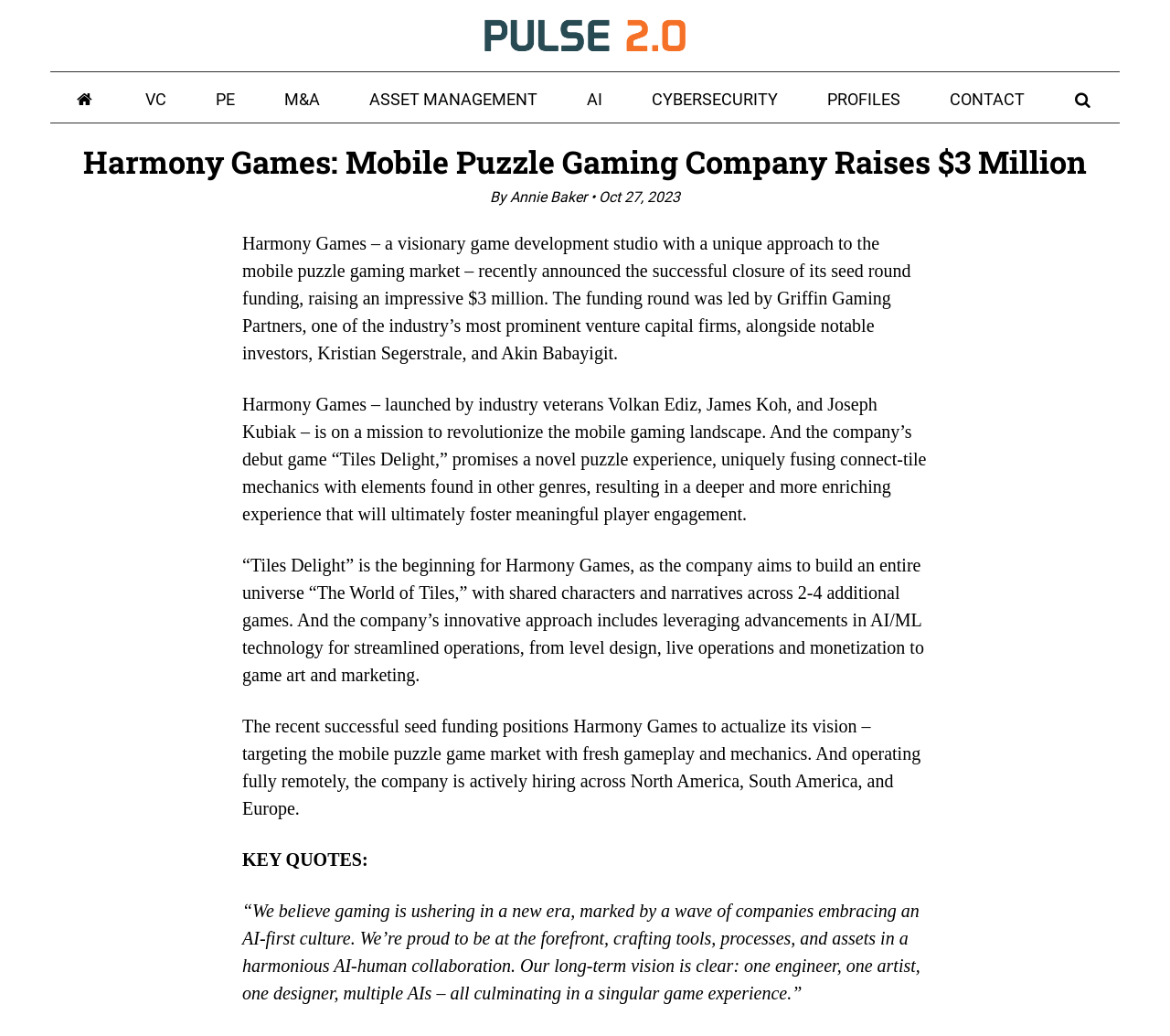What is the name of the game development studio?
Use the image to answer the question with a single word or phrase.

Harmony Games